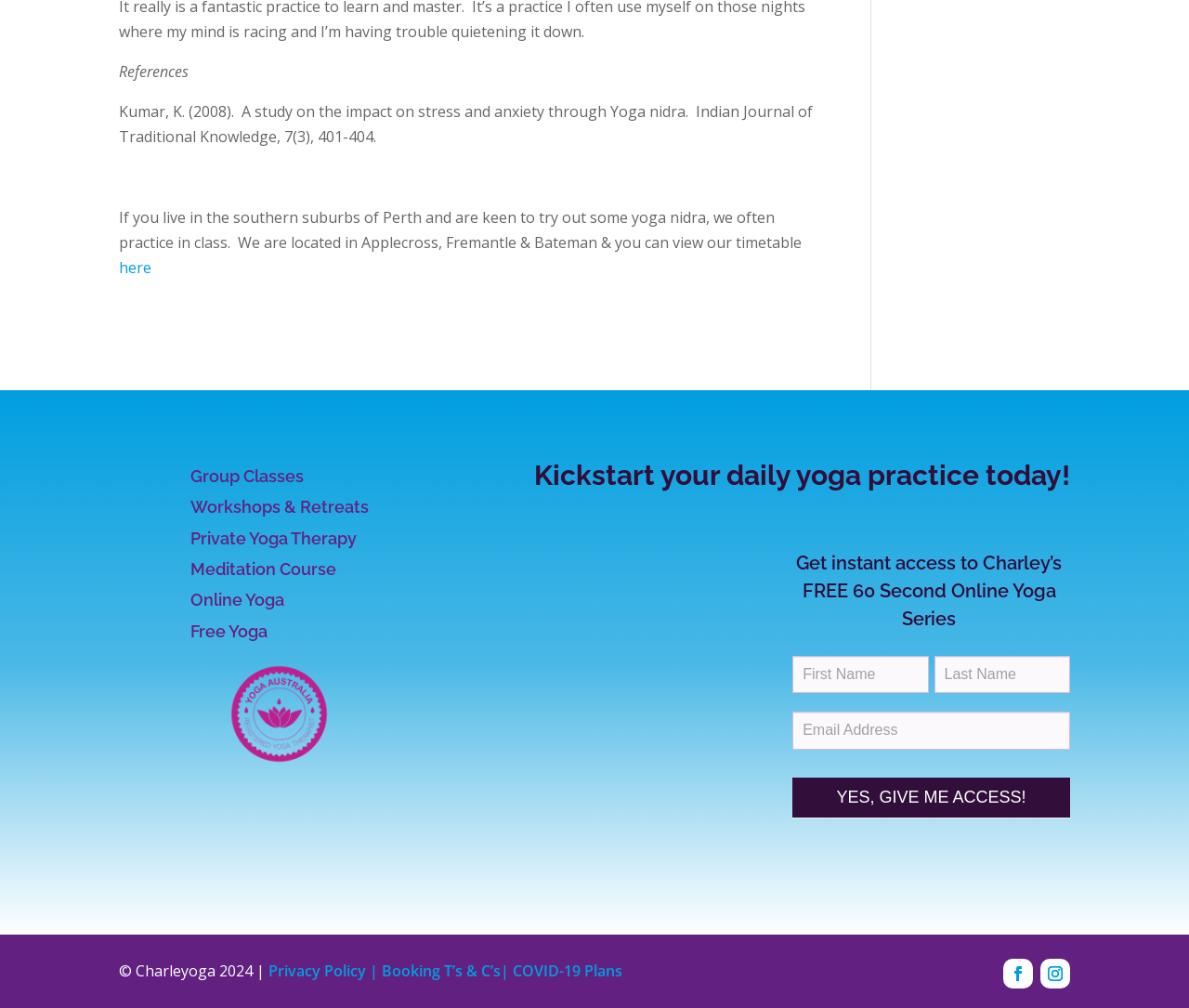What is the purpose of the website?
Analyze the image and provide a thorough answer to the question.

The website appears to offer various yoga and meditation services, including group classes, workshops, private yoga therapy, and online yoga, suggesting that the purpose of the website is to provide these services to users.